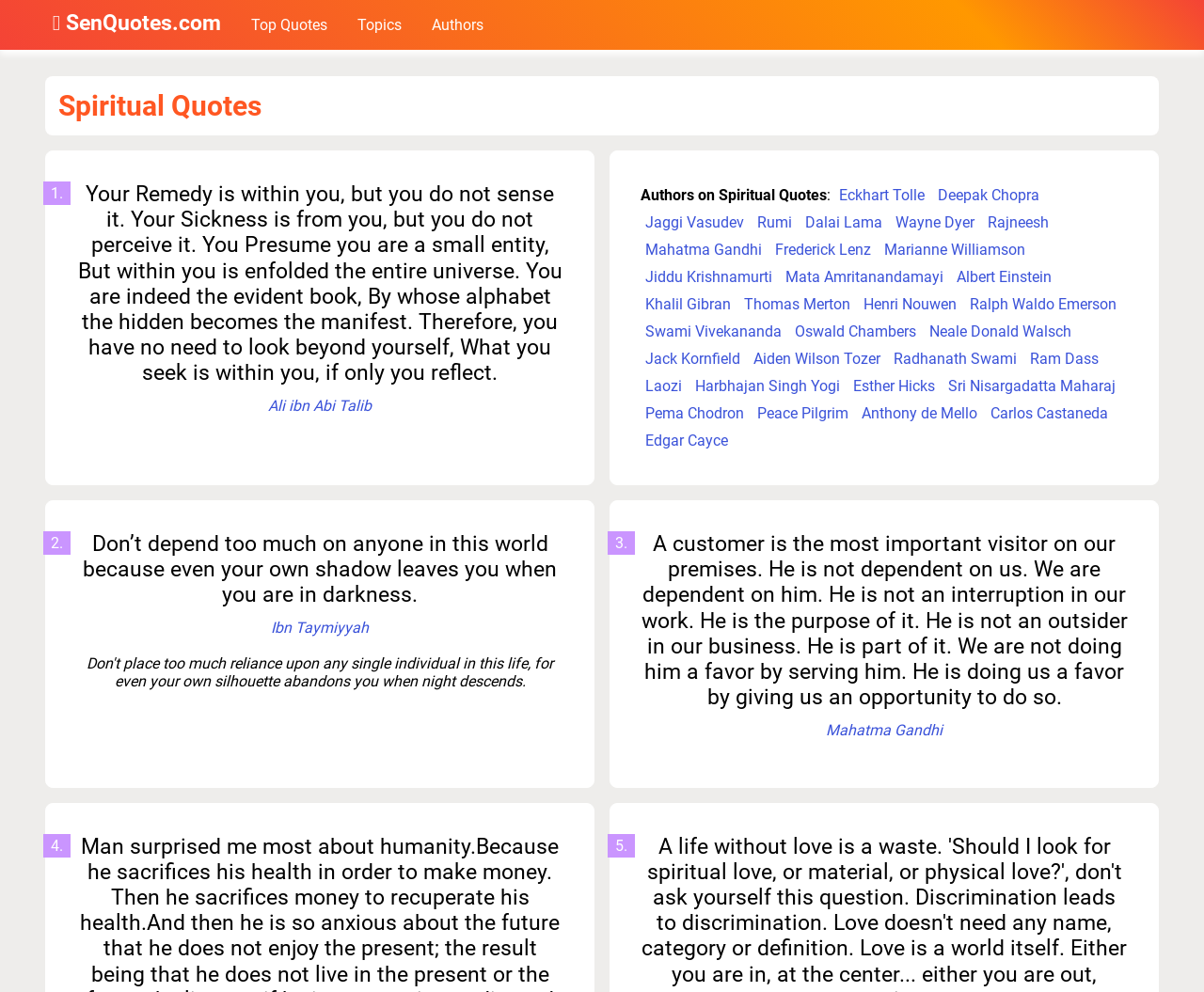What is the topic of the third quote?
Please give a detailed and thorough answer to the question, covering all relevant points.

The third quote is about the importance of customer service, emphasizing that customers are not interruptions, but rather the purpose of a business. This quote is likely from a business or entrepreneurial context.